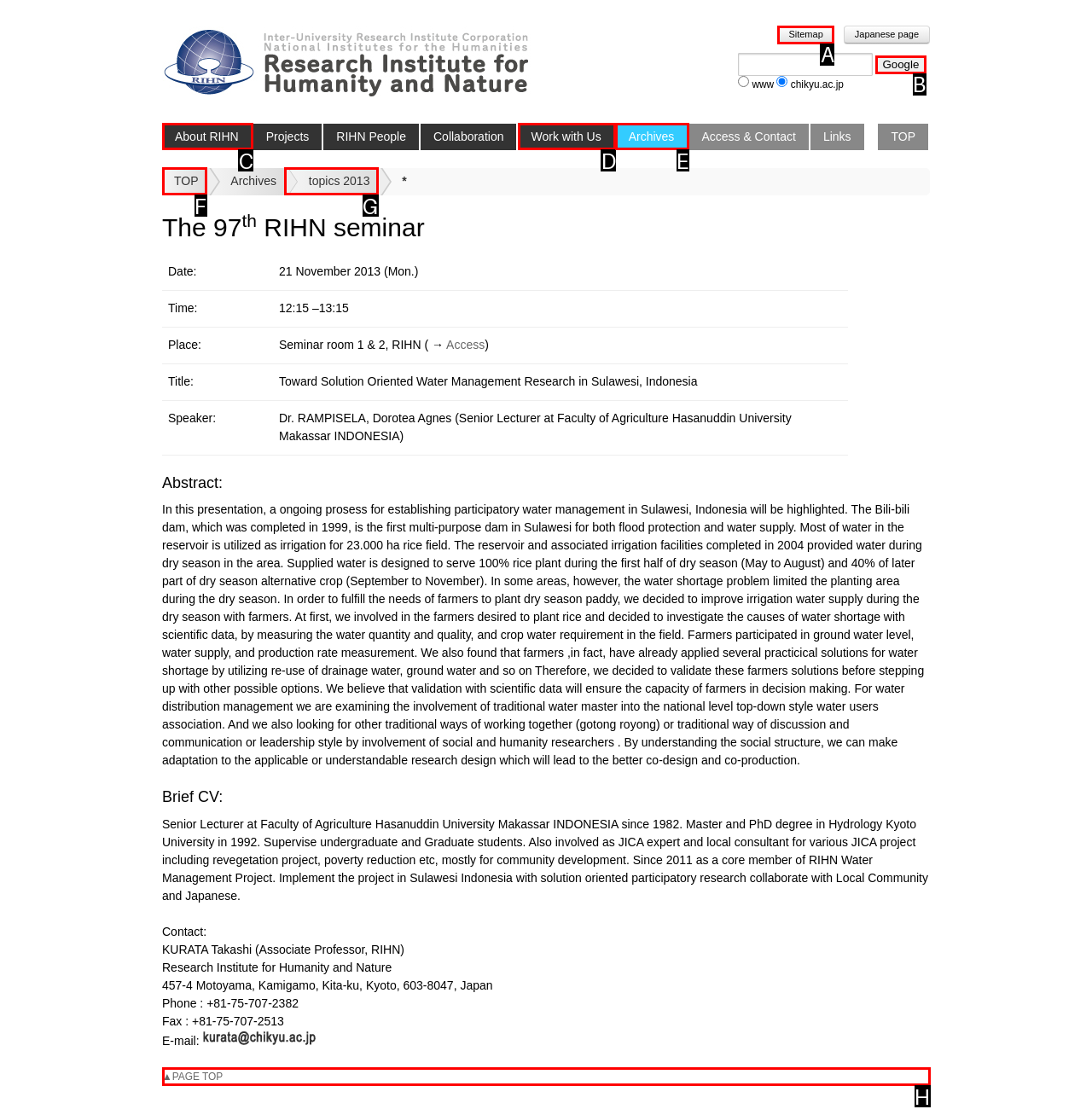From the options provided, determine which HTML element best fits the description: ▲PAGE TOP. Answer with the correct letter.

H